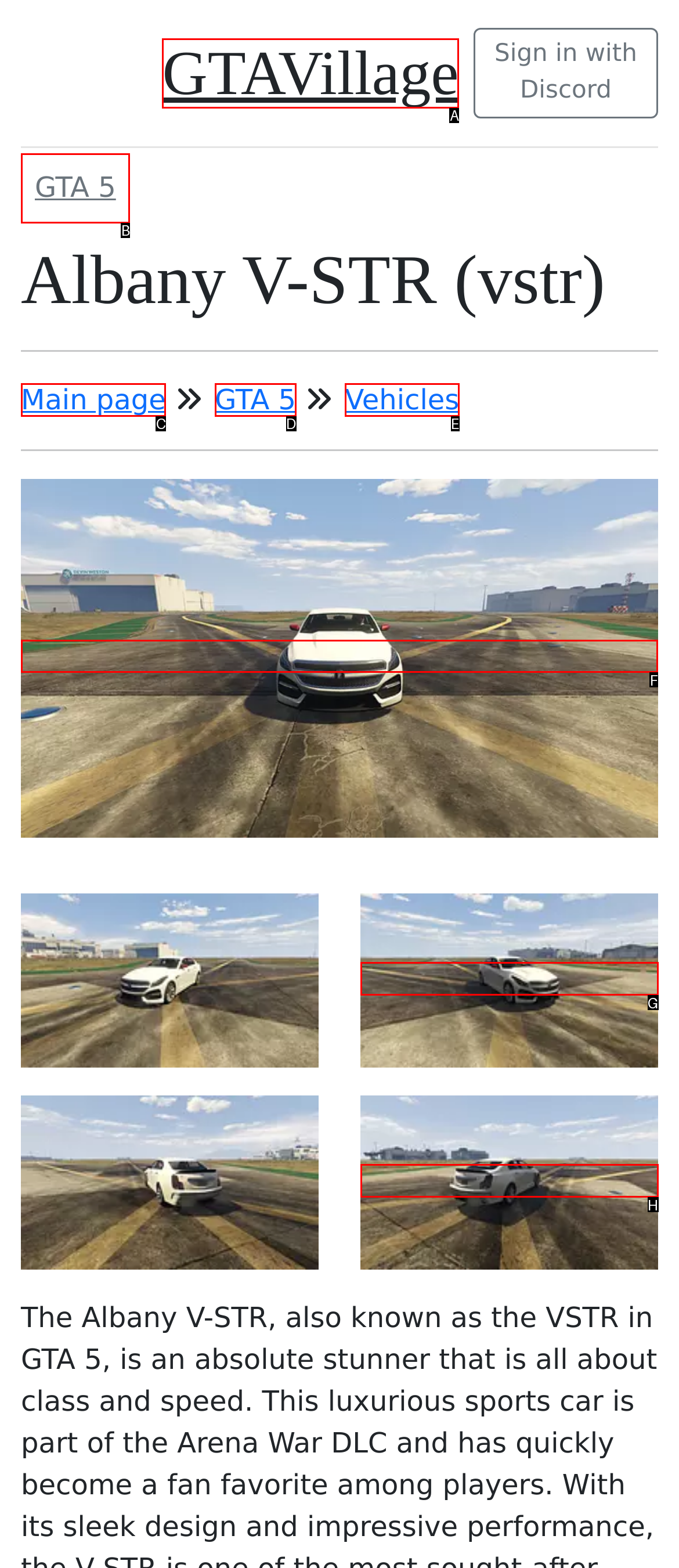Determine which HTML element to click on in order to complete the action: View Albany V-STR (vstr) for GTA 5 details.
Reply with the letter of the selected option.

F